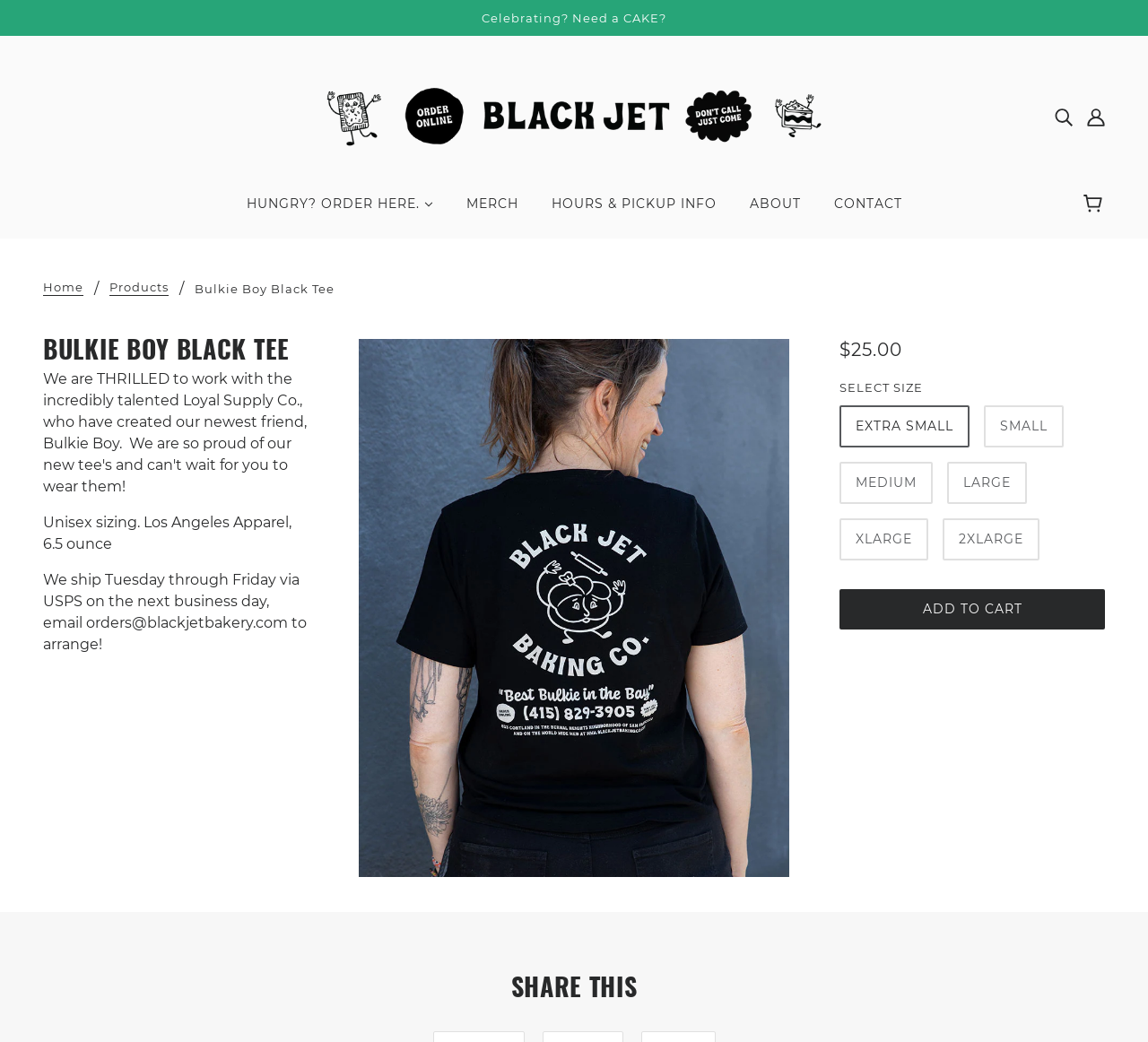Please identify the bounding box coordinates of the area that needs to be clicked to follow this instruction: "Add to cart".

[0.731, 0.565, 0.962, 0.604]